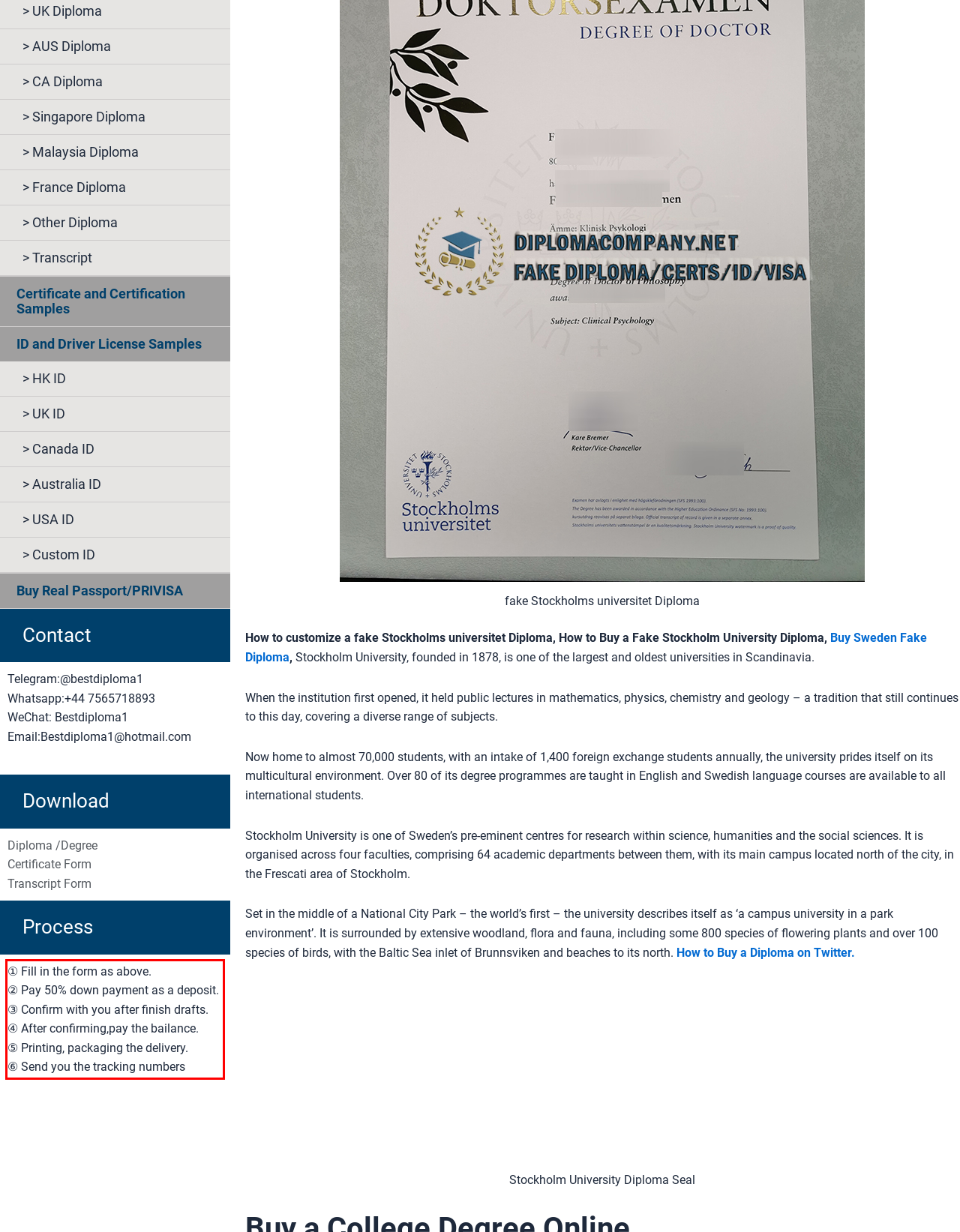Extract and provide the text found inside the red rectangle in the screenshot of the webpage.

① Fill in the form as above. ② Pay 50% down payment as a deposit. ③ Confirm with you after finish drafts. ④ After confirming,pay the bailance. ⑤ Printing, packaging the delivery. ⑥ Send you the tracking numbers